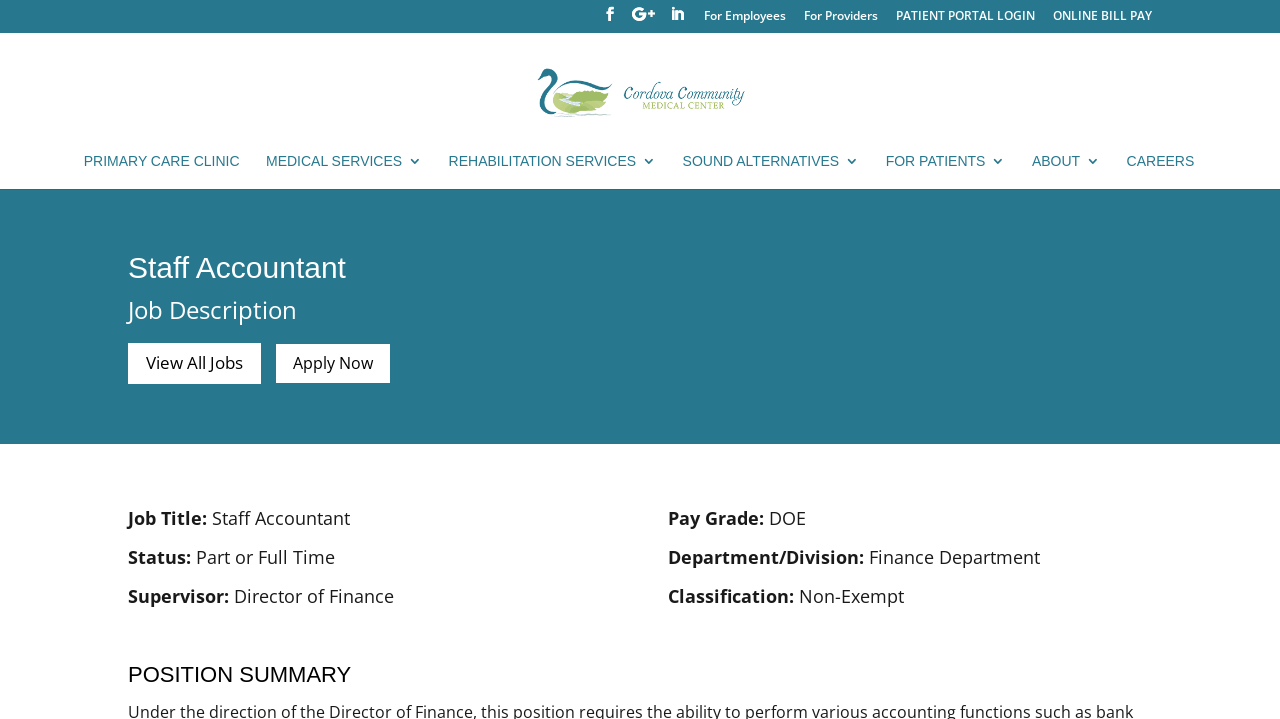Offer a detailed explanation of the webpage layout and contents.

The webpage is about a job posting for a Staff Accountant position at Cordova Community Medical Center. At the top of the page, there are several links, including "For Employees", "For Providers", "PATIENT PORTAL LOGIN", and "ONLINE BILL PAY", which are aligned horizontally. Below these links, there is a logo of Cordova Community Medical Center, accompanied by a link to the medical center's homepage.

On the left side of the page, there are several links to different sections of the medical center's website, including "PRIMARY CARE CLINIC", "MEDICAL SERVICES 3", "REHABILITATION SERVICES 3", "SOUND ALTERNATIVES 3", "FOR PATIENTS 3", "ABOUT 3", and "CAREERS". These links are stacked vertically.

The main content of the page is about the job posting. There is a heading that reads "Staff Accountant" at the top, followed by a subheading "Job Description". Below this, there are two links: "View All Jobs" and "Apply Now". The job details are presented in a table-like format, with labels such as "Job Title:", "Status:", "Supervisor:", "Pay Grade:", "Department/Division:", and "Classification:", each followed by the corresponding information.

Finally, there is a section titled "POSITION SUMMARY" at the bottom of the page, which likely contains a brief summary of the job position.